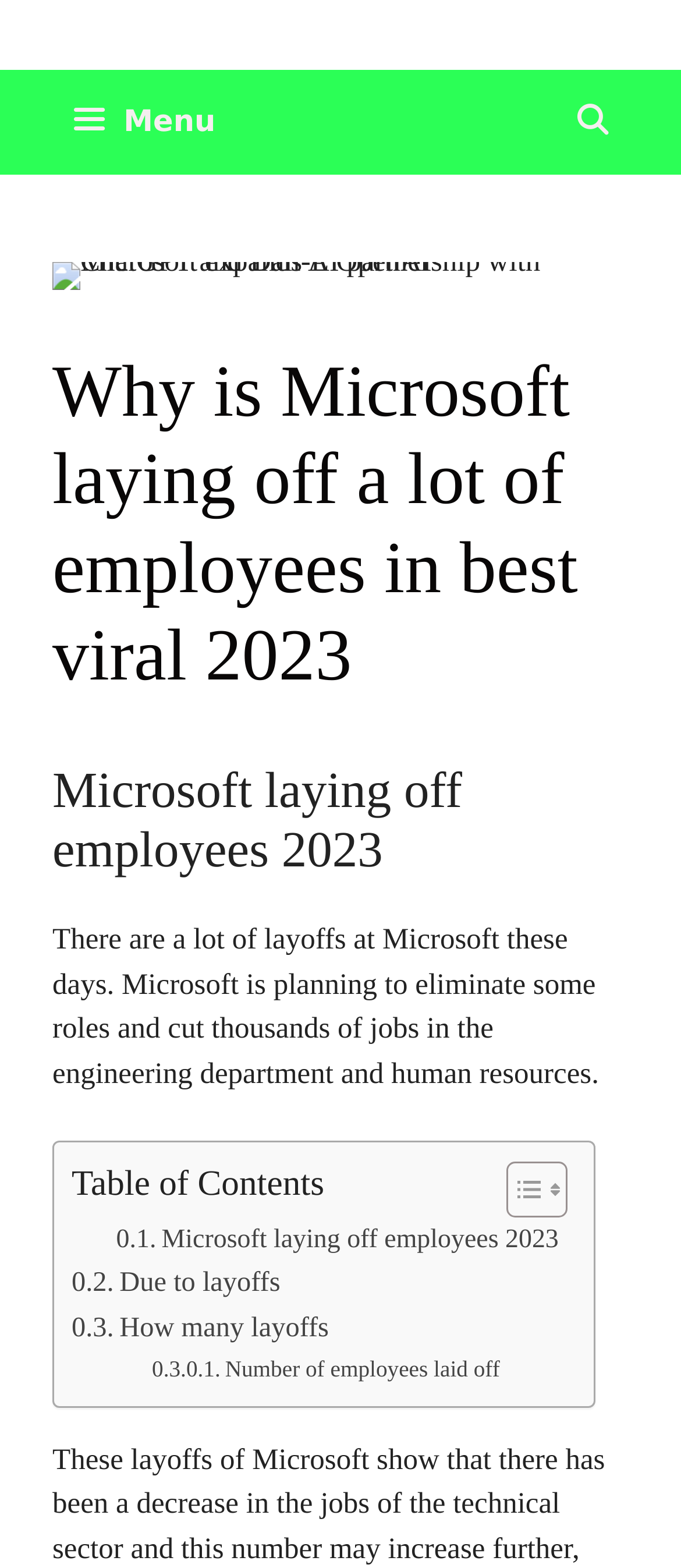Extract the heading text from the webpage.

Why is Microsoft laying off a lot of employees in best viral 2023